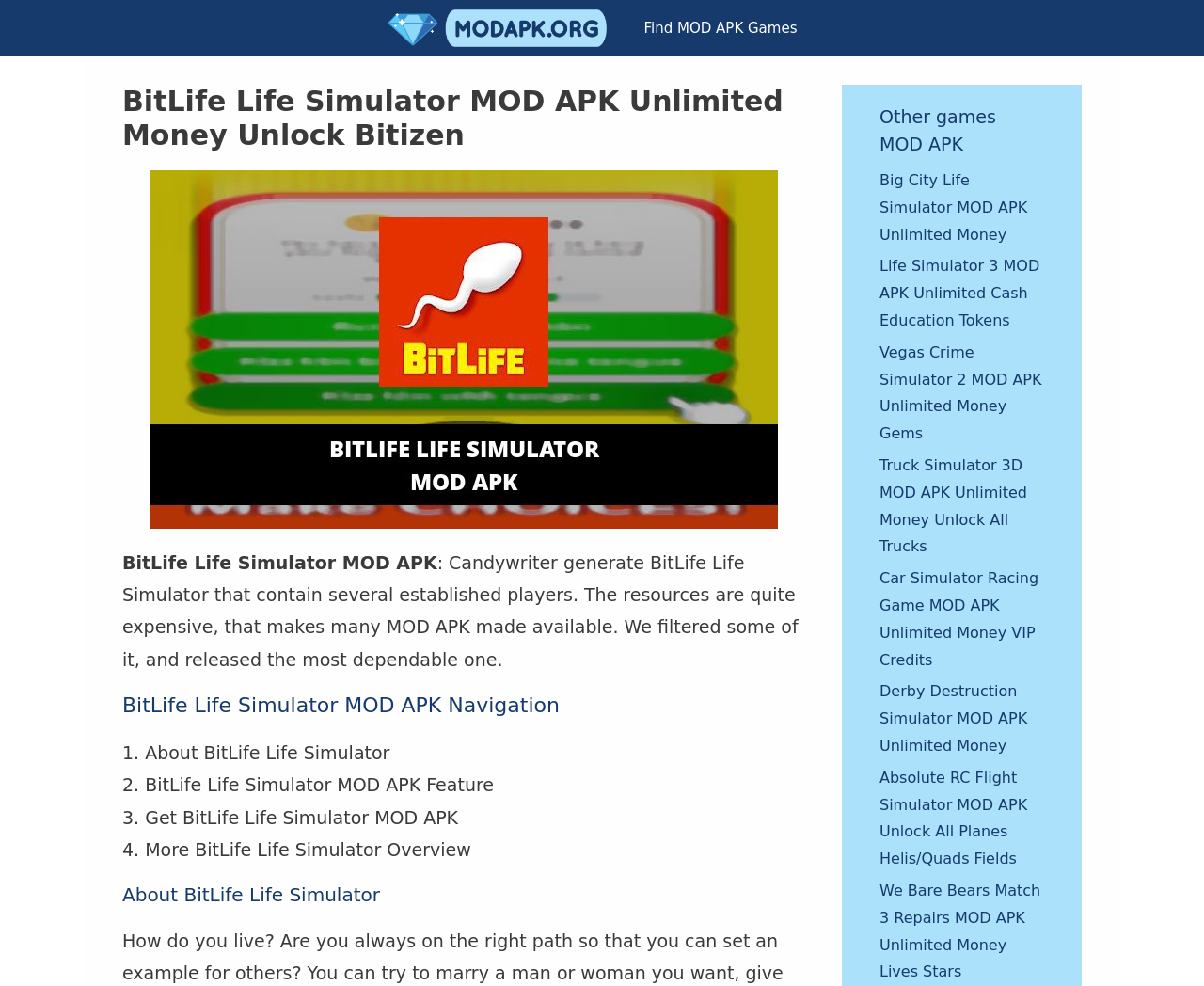Determine the bounding box coordinates of the clickable element to complete this instruction: "View BitLife Life Simulator MOD APK details". Provide the coordinates in the format of four float numbers between 0 and 1, [left, top, right, bottom].

[0.102, 0.086, 0.668, 0.155]